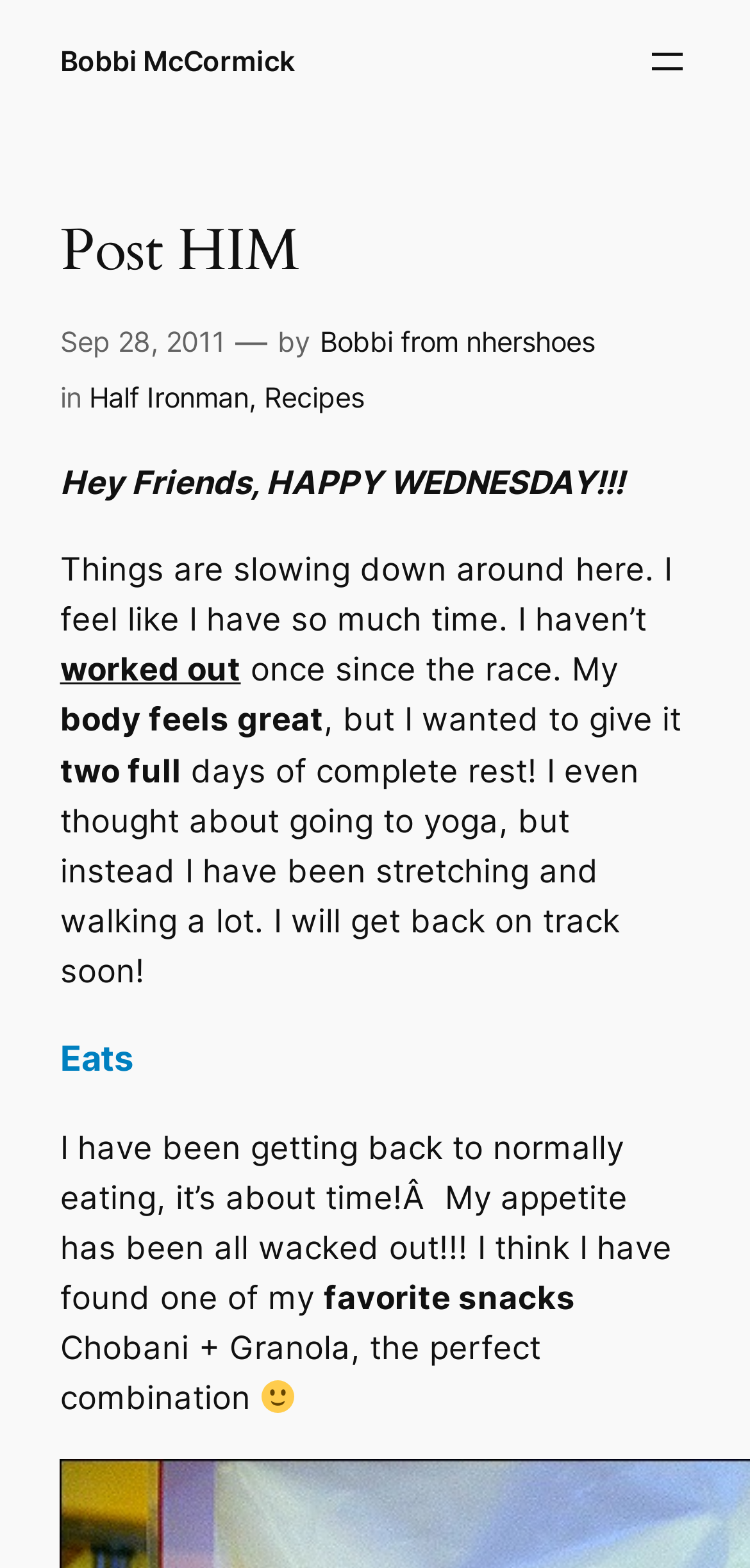Reply to the question with a brief word or phrase: What is the author's favorite snack?

Chobani + Granola